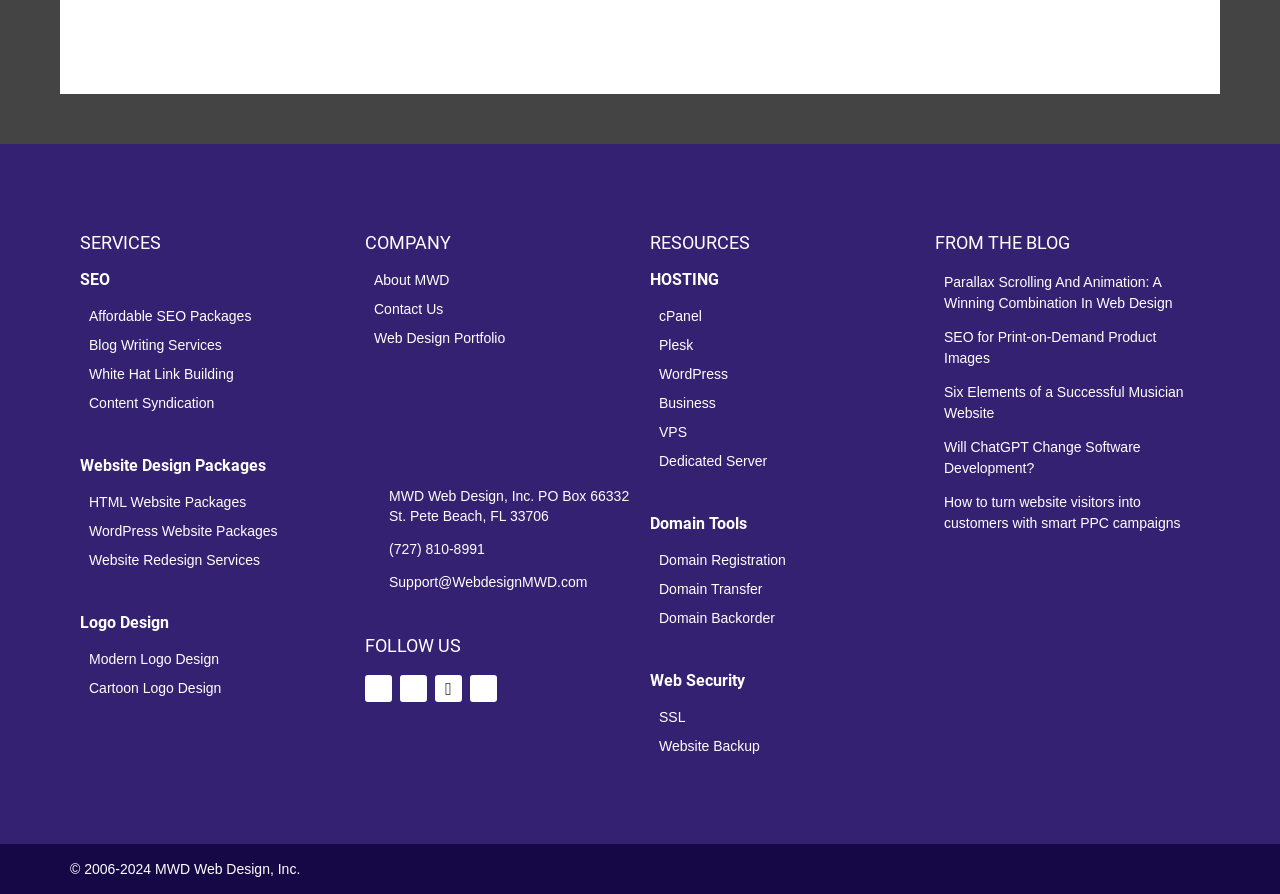What social media platforms does MWD Web Design have?
From the image, provide a succinct answer in one word or a short phrase.

Facebook, Instagram, Twitter, Linkedin